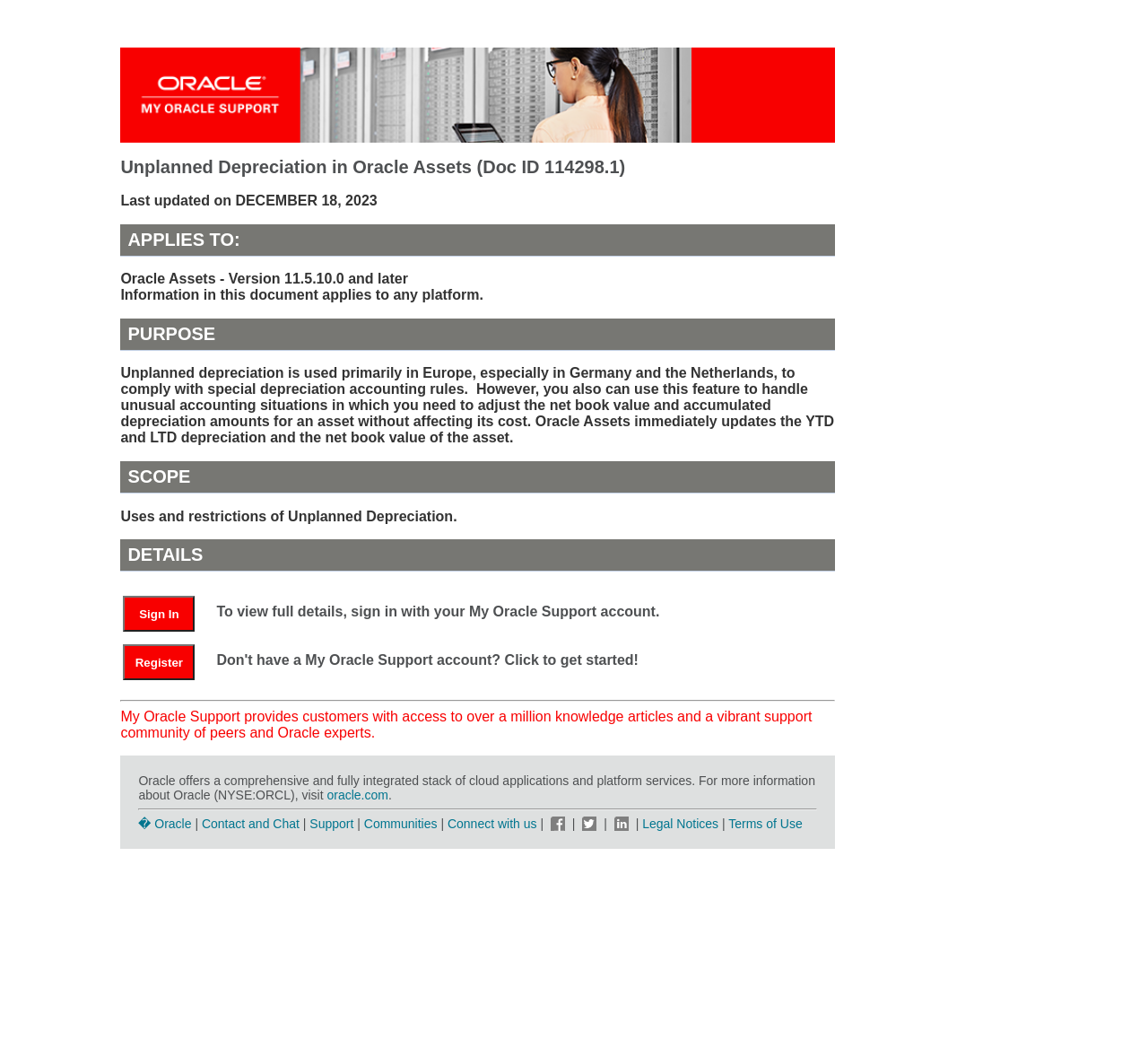Please give a concise answer to this question using a single word or phrase: 
What is the name of the banner at the top of the page?

My Oracle Support Banner